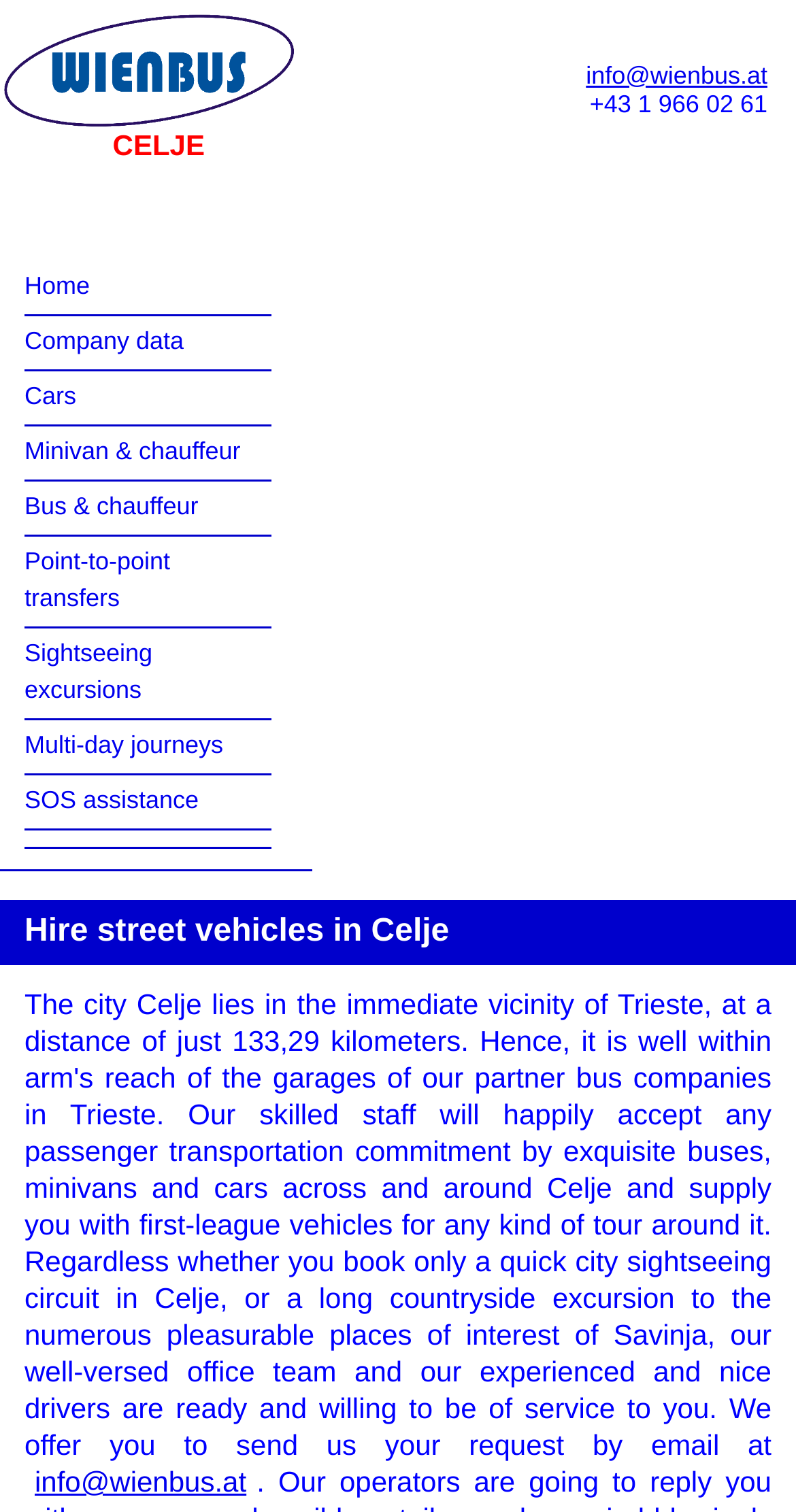Answer the question below using just one word or a short phrase: 
What is the phone number of the company?

+43 1 966 00 2061